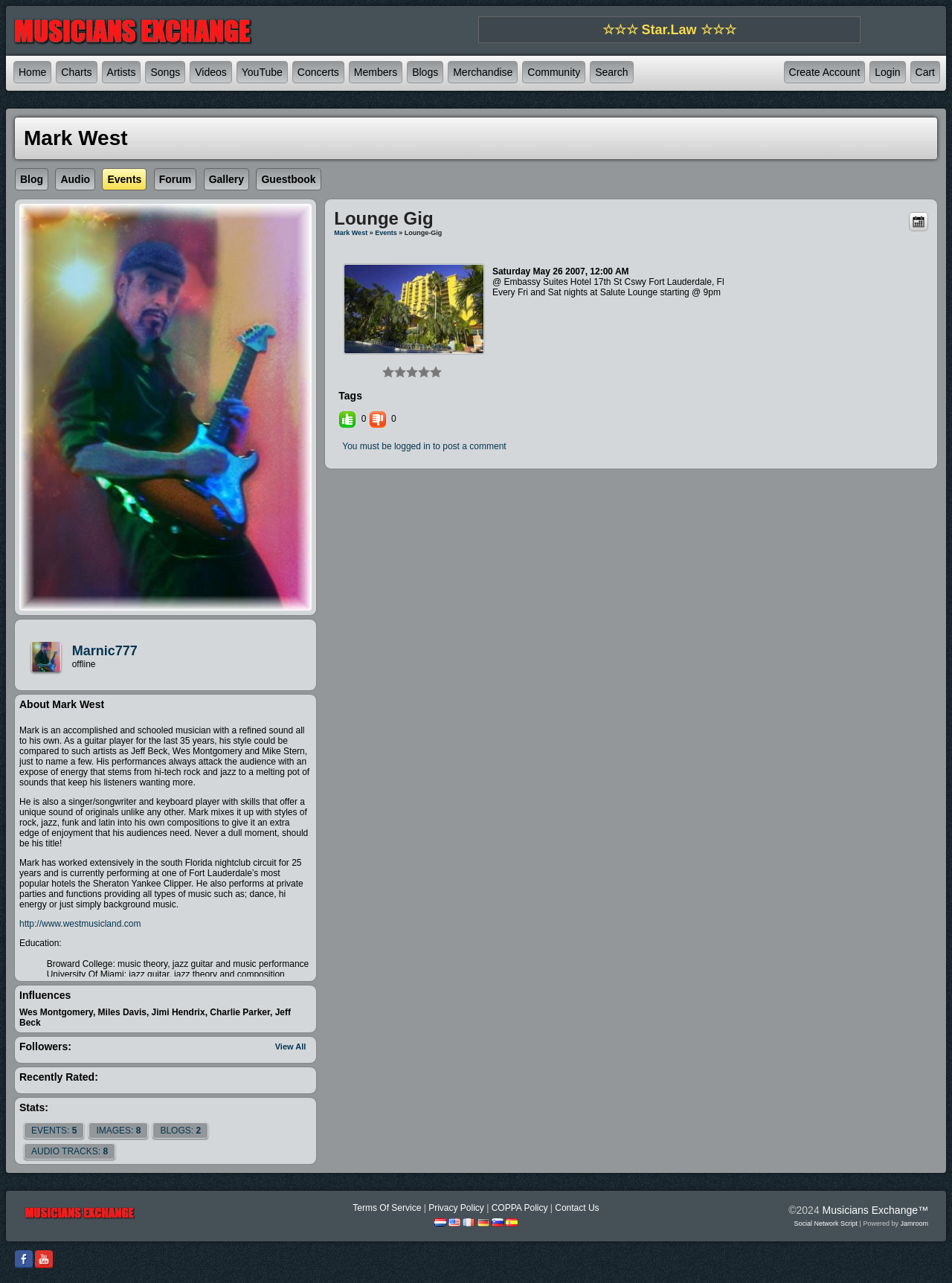Locate the bounding box coordinates of the clickable element to fulfill the following instruction: "Check Mark West's events". Provide the coordinates as four float numbers between 0 and 1 in the format [left, top, right, bottom].

[0.107, 0.136, 0.159, 0.144]